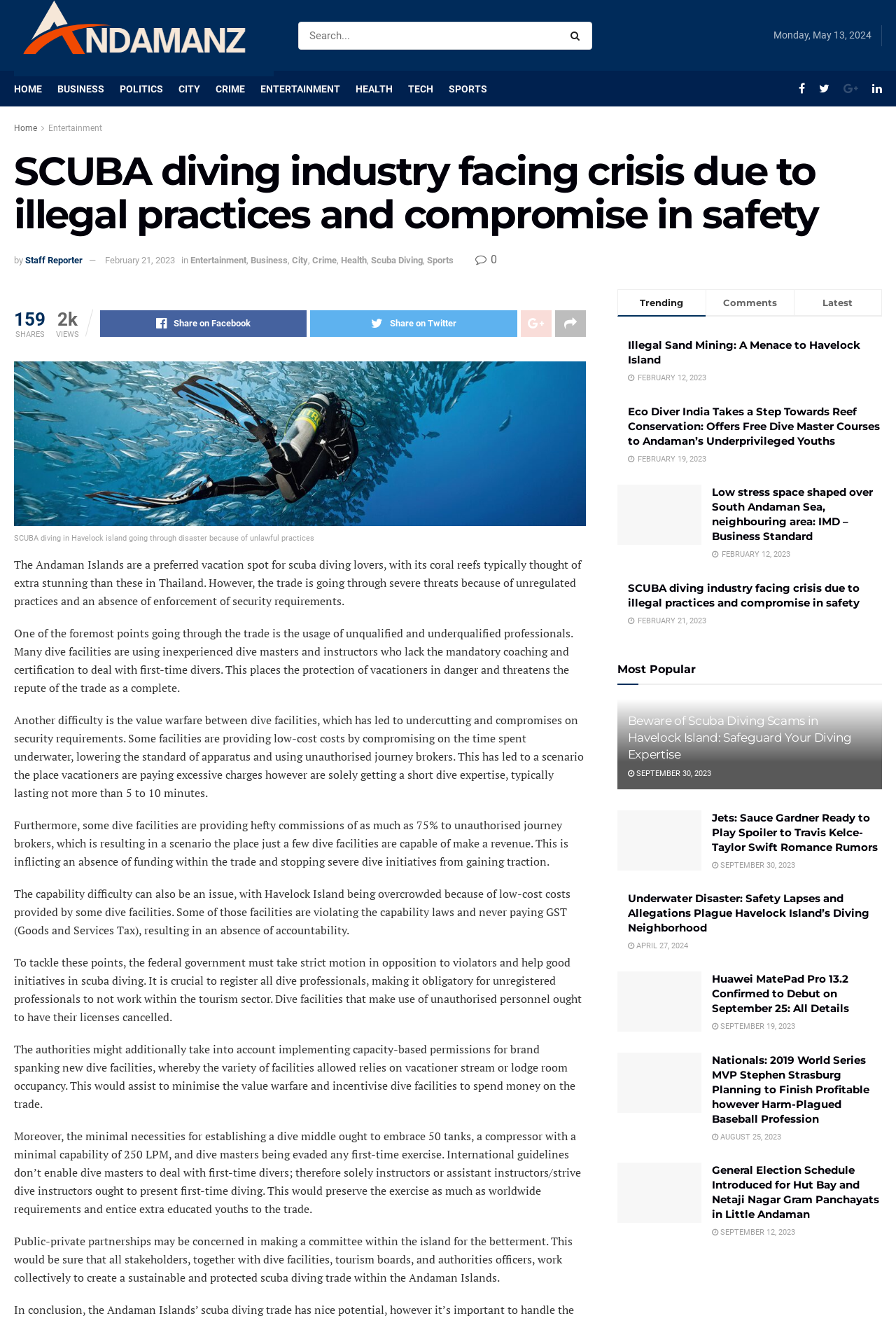Determine the bounding box coordinates for the area you should click to complete the following instruction: "View the latest news".

[0.918, 0.225, 0.952, 0.233]